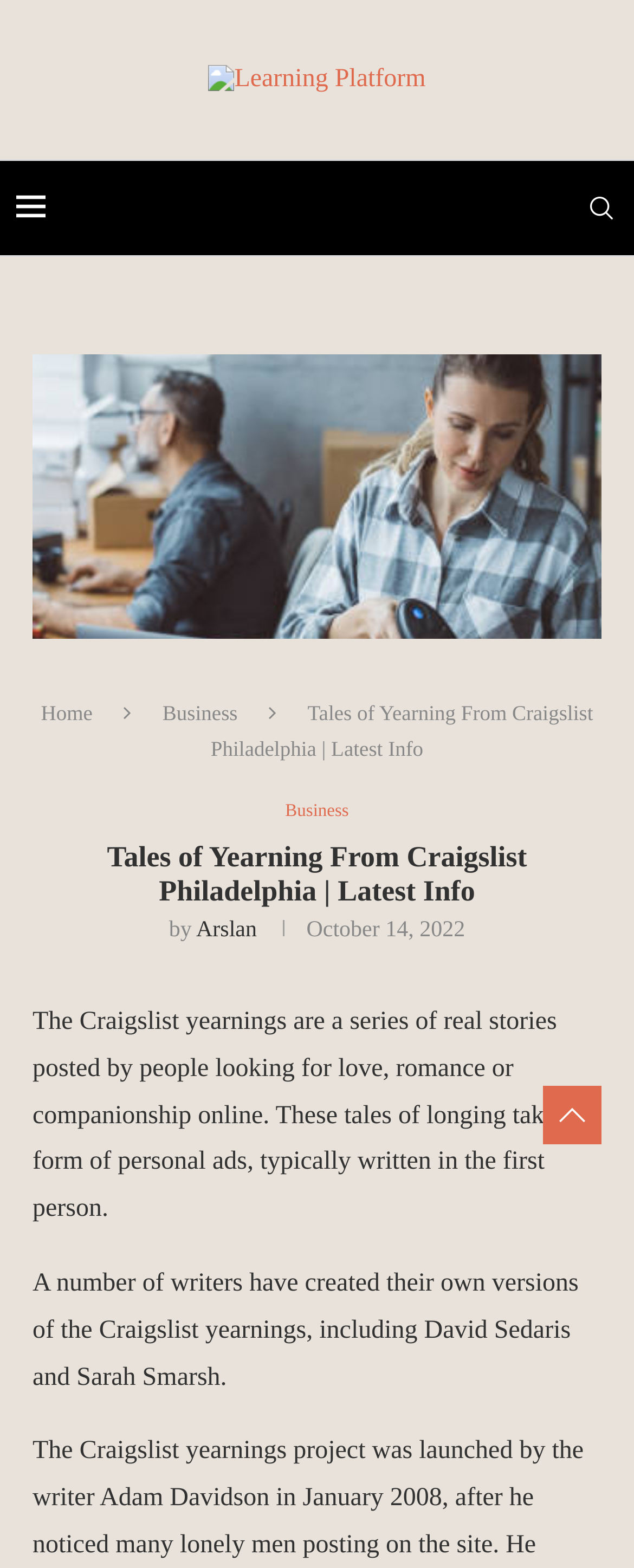Please provide a one-word or phrase answer to the question: 
What type of content is available on the website?

Personal stories